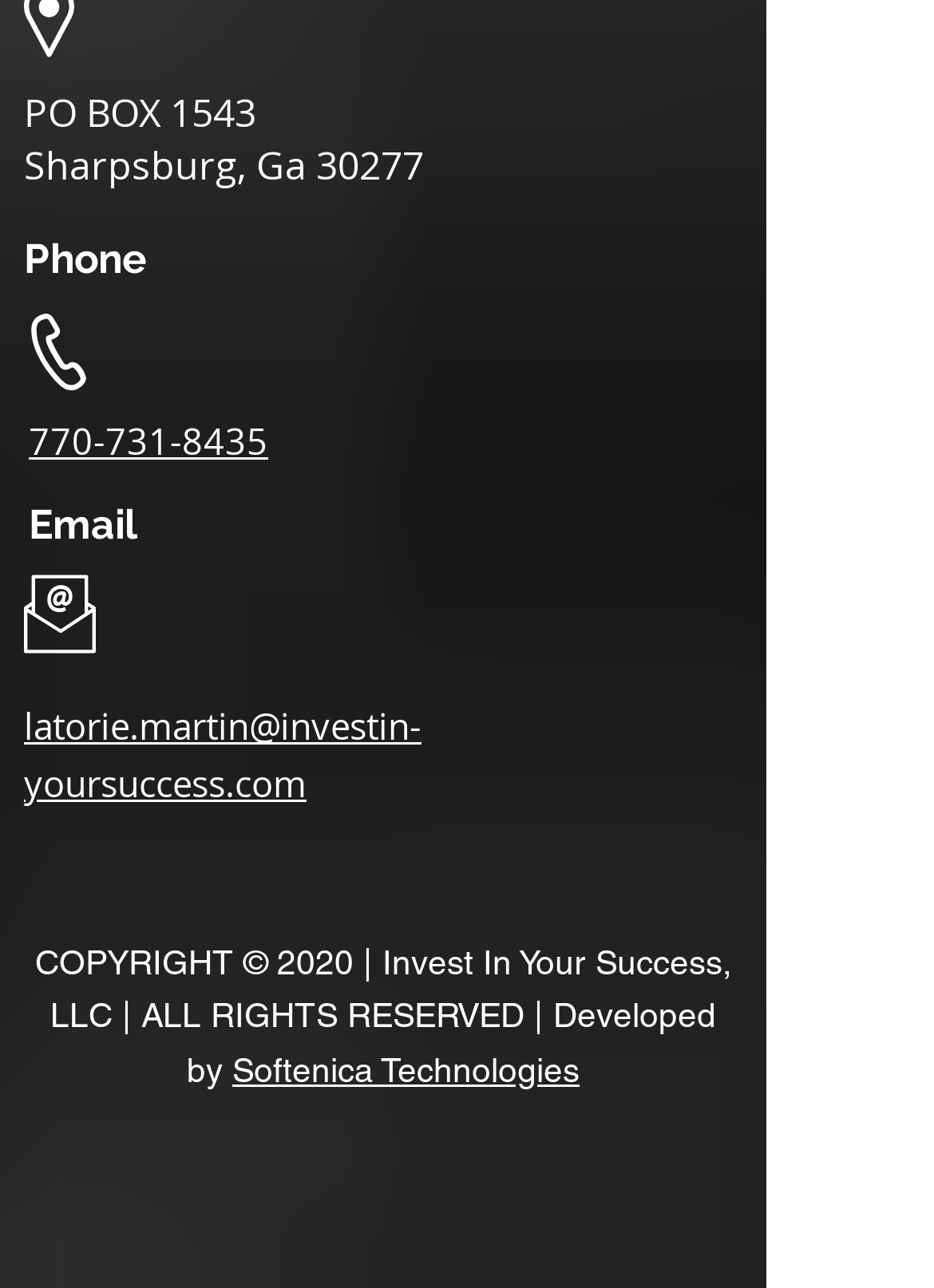Return the bounding box coordinates of the UI element that corresponds to this description: "gnu@gnu.org". The coordinates must be given as four float numbers in the range of 0 and 1, [left, top, right, bottom].

None